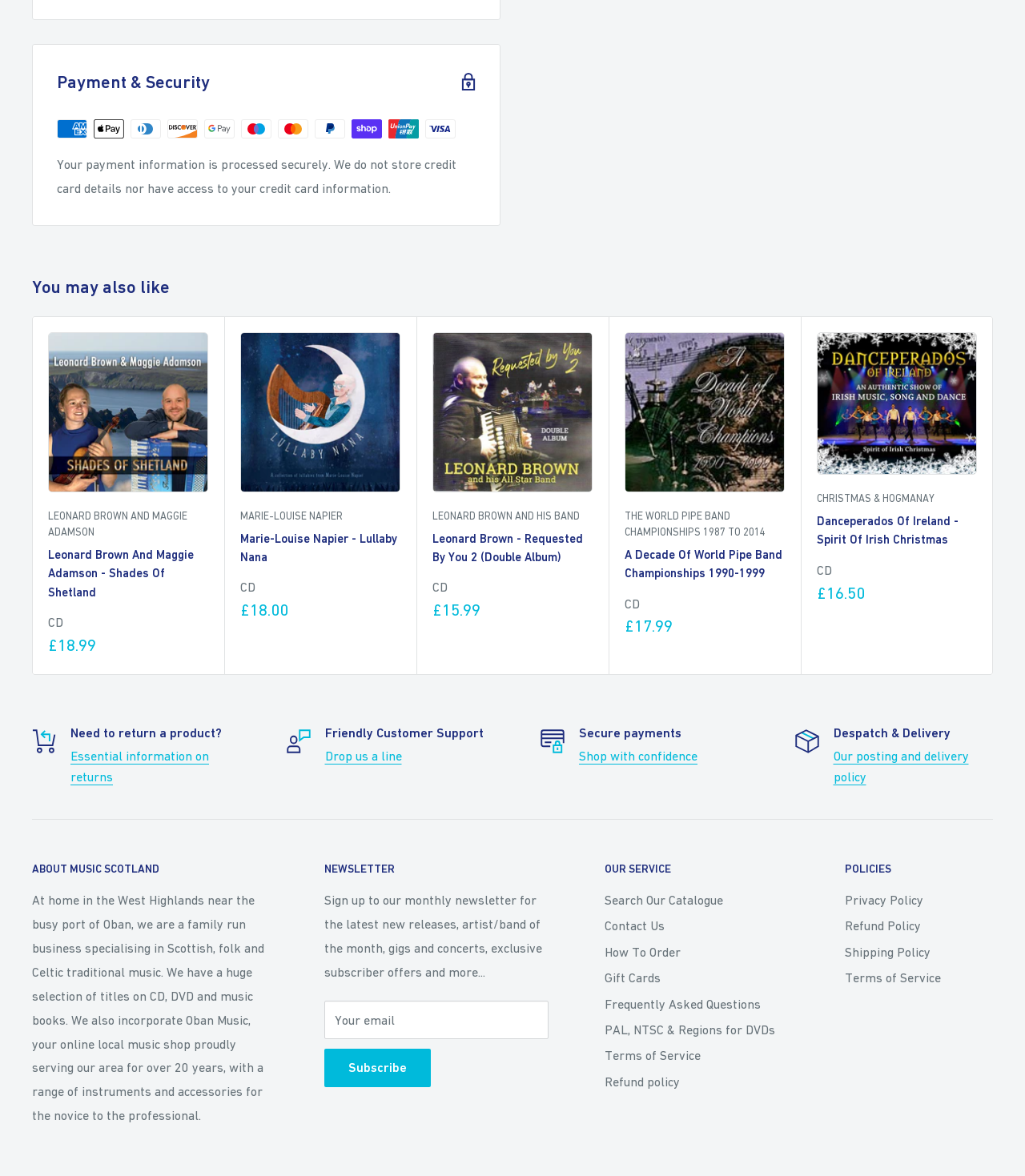Respond to the question below with a single word or phrase:
What is the business location of Music Scotland?

West Highlands near Oban